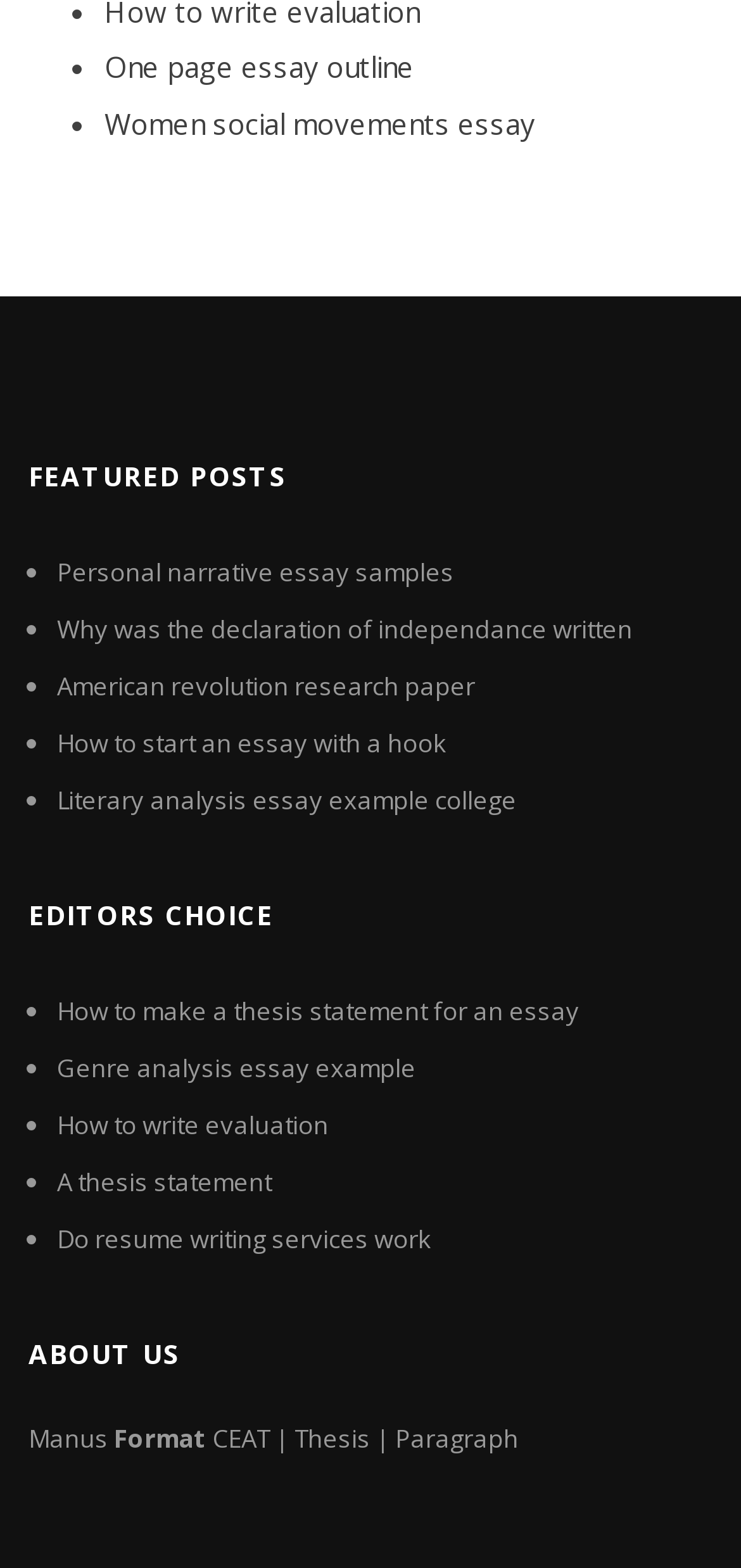What is the section below the 'EDITORS CHOICE' heading?
Please provide a single word or phrase as your answer based on the screenshot.

List of links